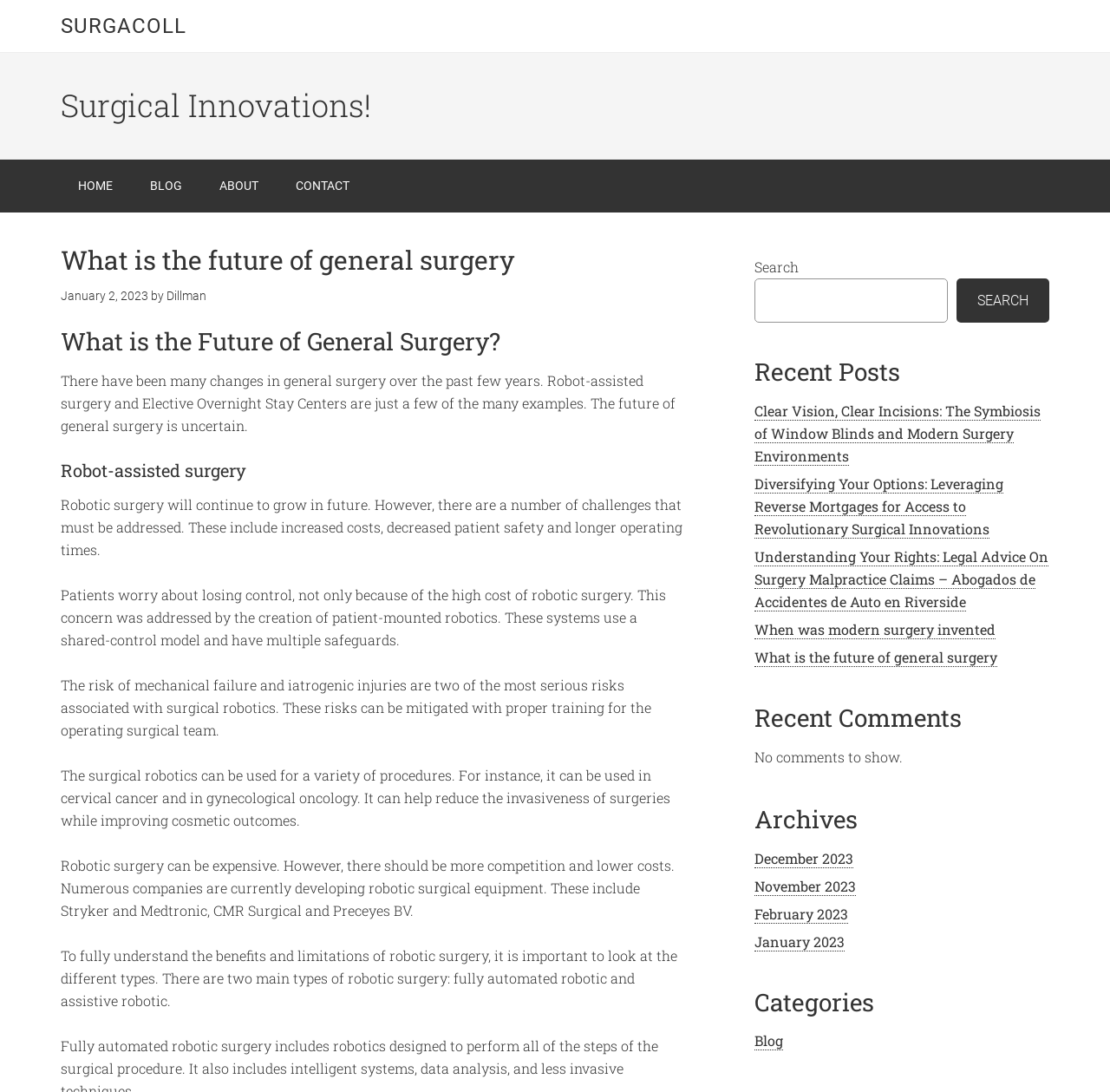Locate the bounding box coordinates of the clickable area to execute the instruction: "Read the 'Robot-assisted surgery' section". Provide the coordinates as four float numbers between 0 and 1, represented as [left, top, right, bottom].

[0.055, 0.421, 0.617, 0.44]